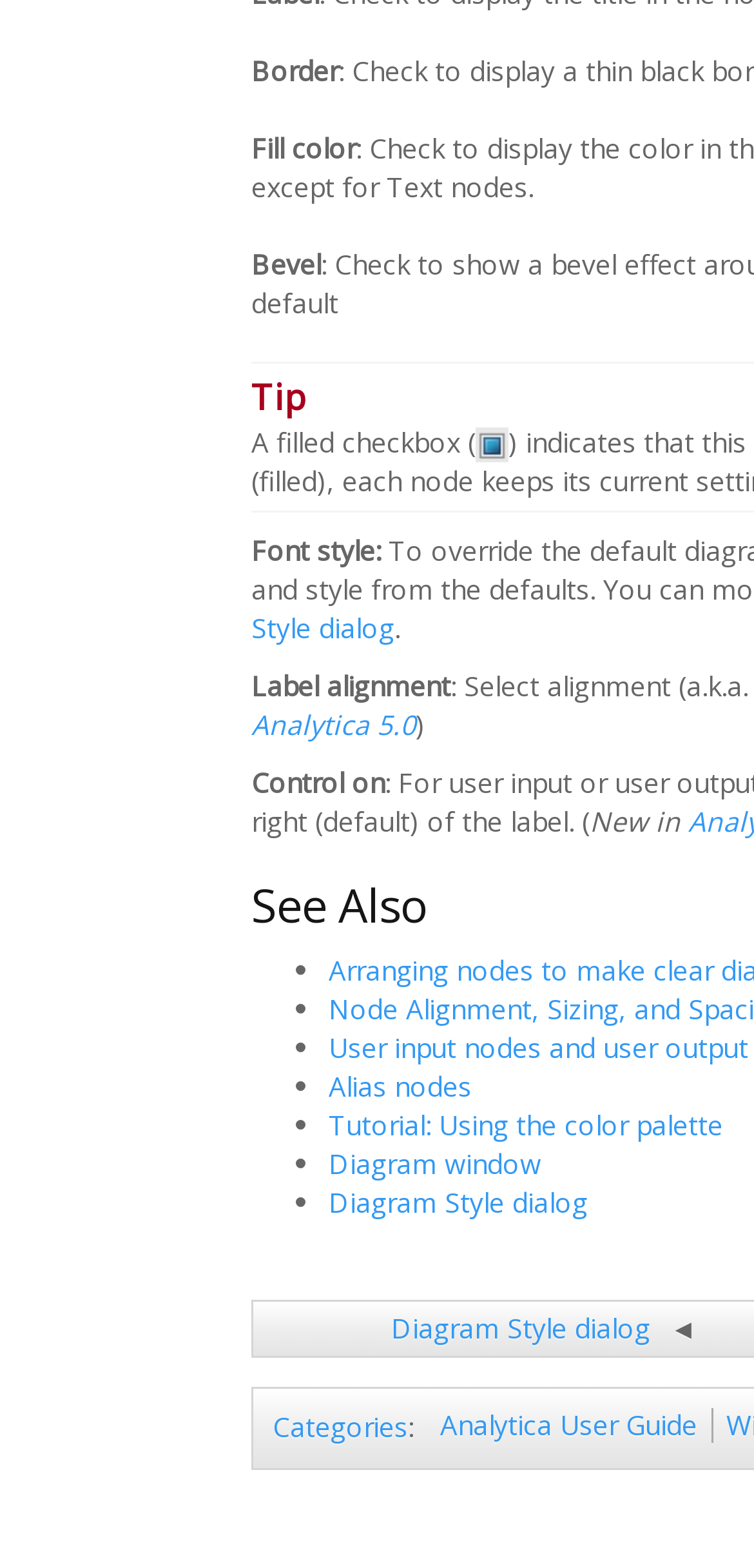Please identify the bounding box coordinates of the clickable area that will allow you to execute the instruction: "Click on the link to view the Diagram Style dialog".

[0.436, 0.754, 0.779, 0.778]